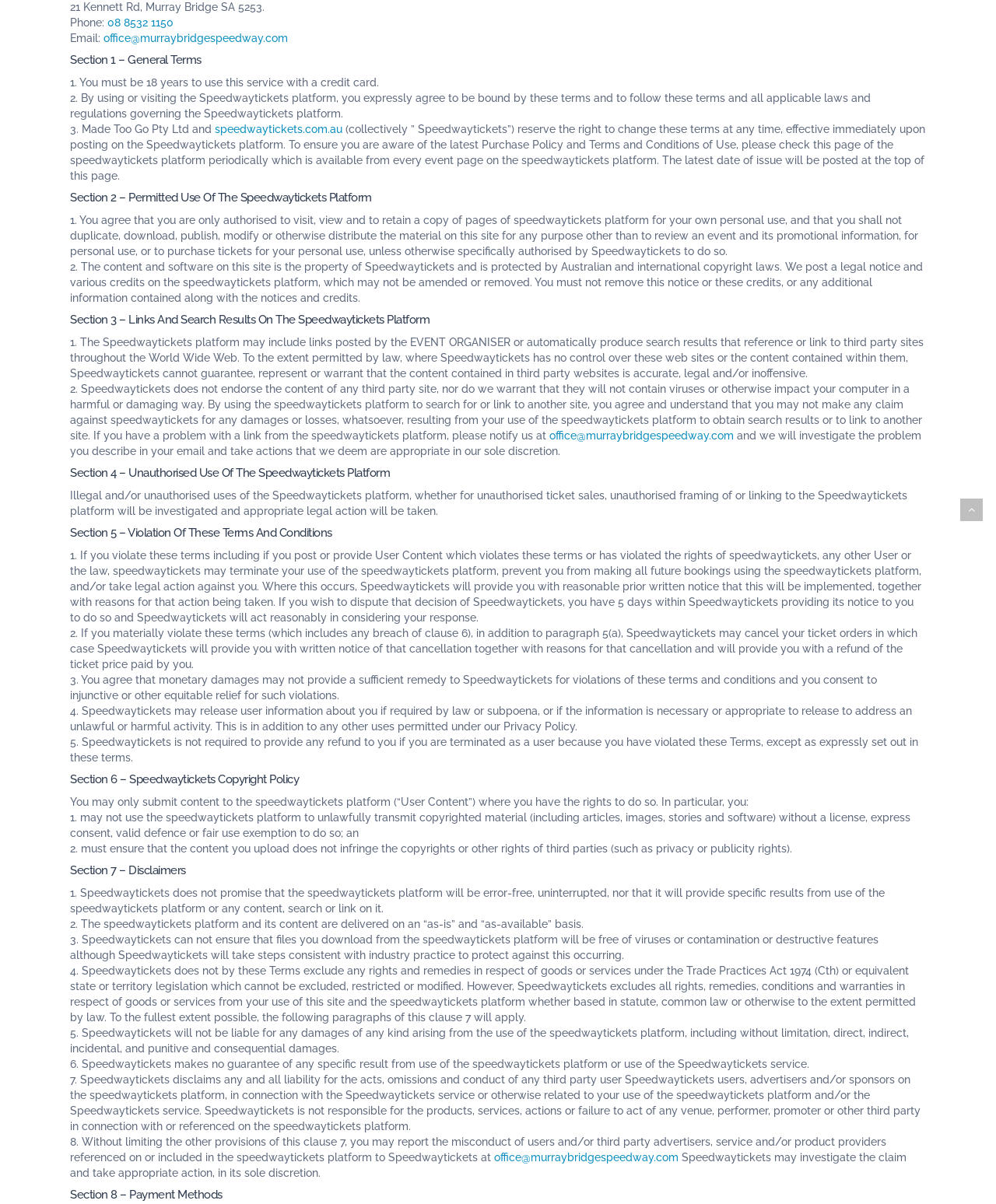Find the bounding box coordinates for the HTML element specified by: "office@murraybridgespeedway.com".

[0.104, 0.027, 0.289, 0.037]